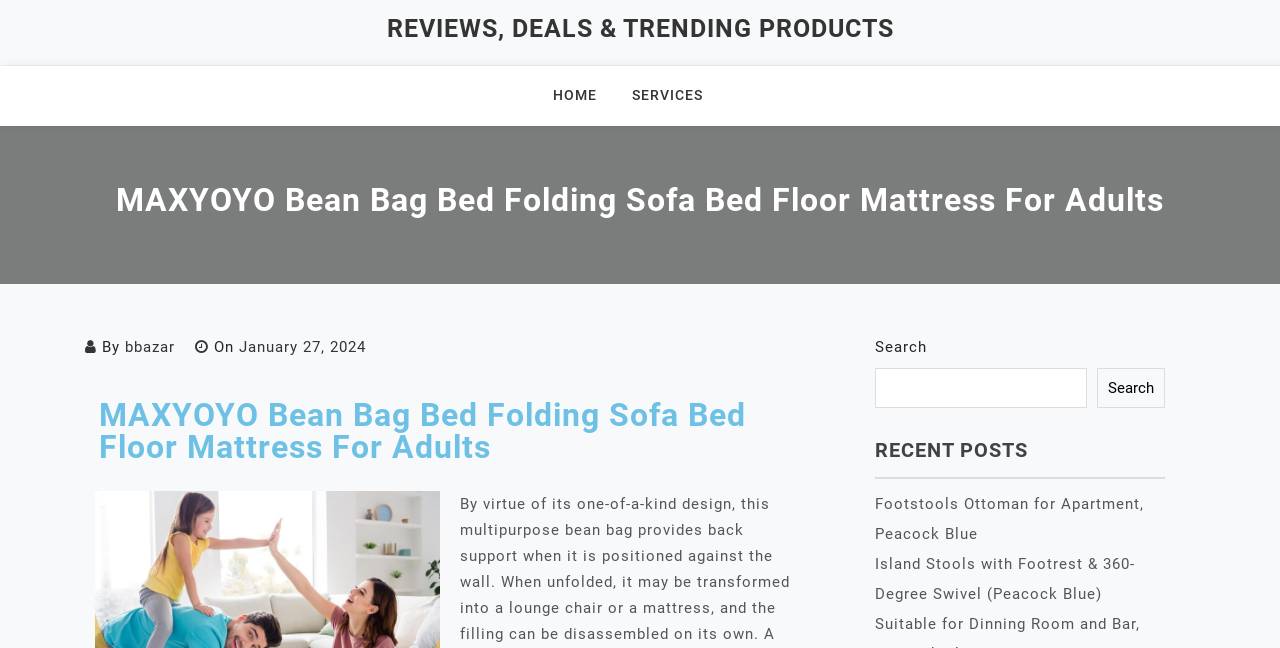Determine the bounding box coordinates of the element's region needed to click to follow the instruction: "search for products". Provide these coordinates as four float numbers between 0 and 1, formatted as [left, top, right, bottom].

[0.684, 0.569, 0.849, 0.63]